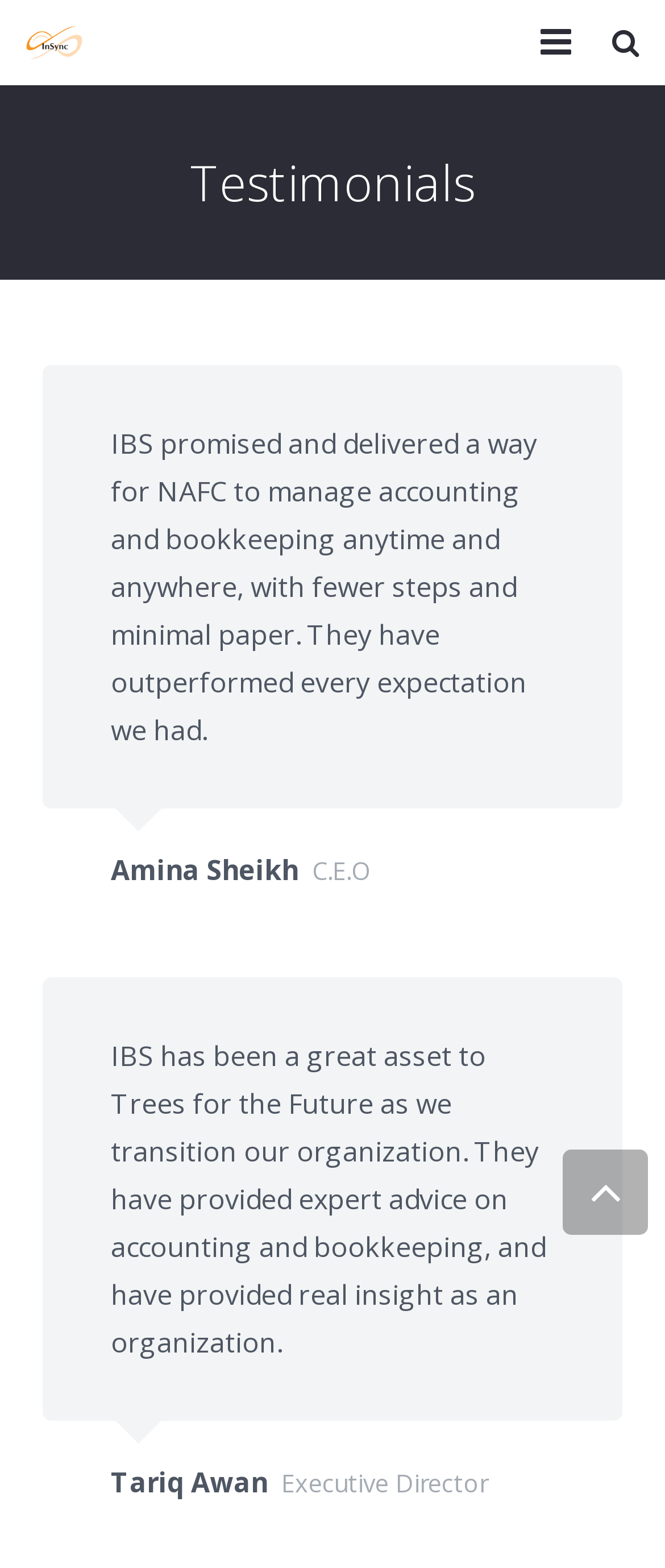Generate a detailed explanation of the webpage's features and information.

The webpage is about Testimonials for Insync Business Solutions. At the top left, there is a navigation menu with 9 links: Home, Company, Services, Products, Trainings, Clientele, FAQ, Contact, and Blogs. These links are aligned horizontally and take up most of the top section of the page.

Below the navigation menu, there is a heading that reads "Testimonials". Underneath the heading, there are two blockquotes, each containing a testimonial from a satisfied client. The first testimonial is from Amina Sheikh, C.E.O, who praises Insync Business Solutions for delivering a way to manage accounting and bookkeeping efficiently. The second testimonial is from Tariq Awan, Executive Director, who appreciates the expert advice and insight provided by Insync Business Solutions during their organization's transition.

On the top right, there are three links: one with a search icon, one with a bell icon, and one with a user icon. At the bottom right, there is a link with a Facebook icon.